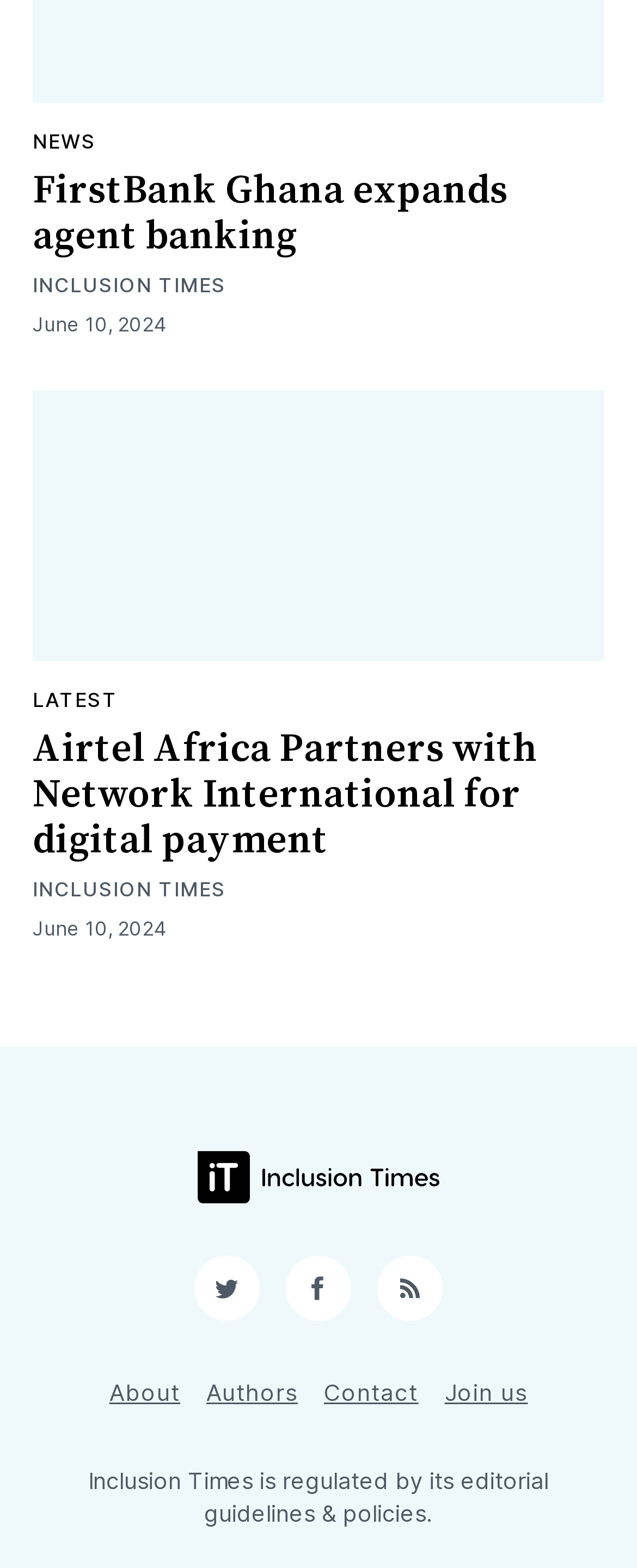Use the information in the screenshot to answer the question comprehensively: What is the name of the news website?

The name of the news website can be determined by looking at the link 'Inclusion Times' with the image [607] and the static text 'Inclusion Times is regulated by its editorial guidelines & policies.' at the bottom of the page.